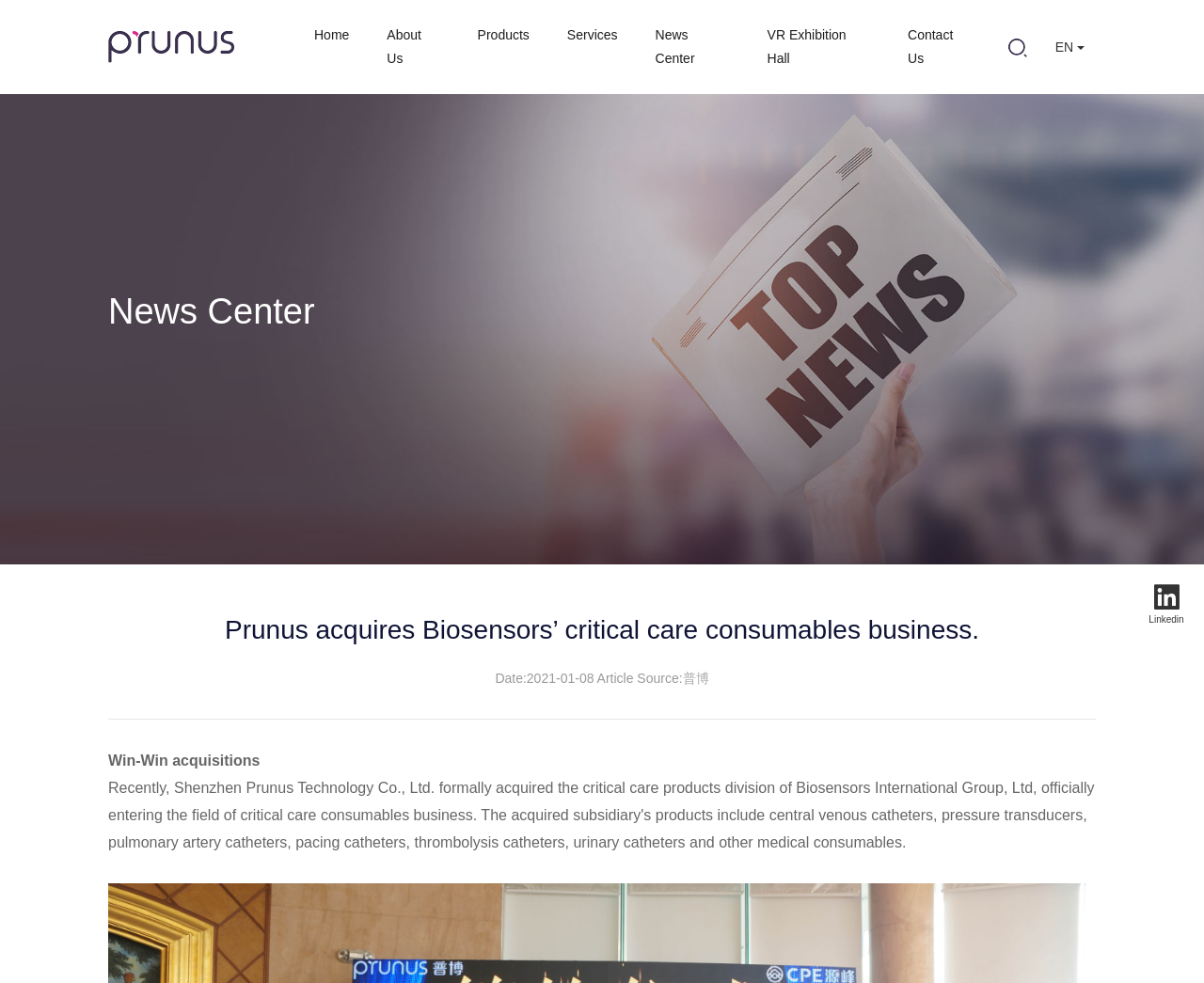What is the date of the article?
Using the image, elaborate on the answer with as much detail as possible.

The date of the article can be found in the StaticText element 'Date:2021-01-08 Article Source:', which provides the specific date of the article.